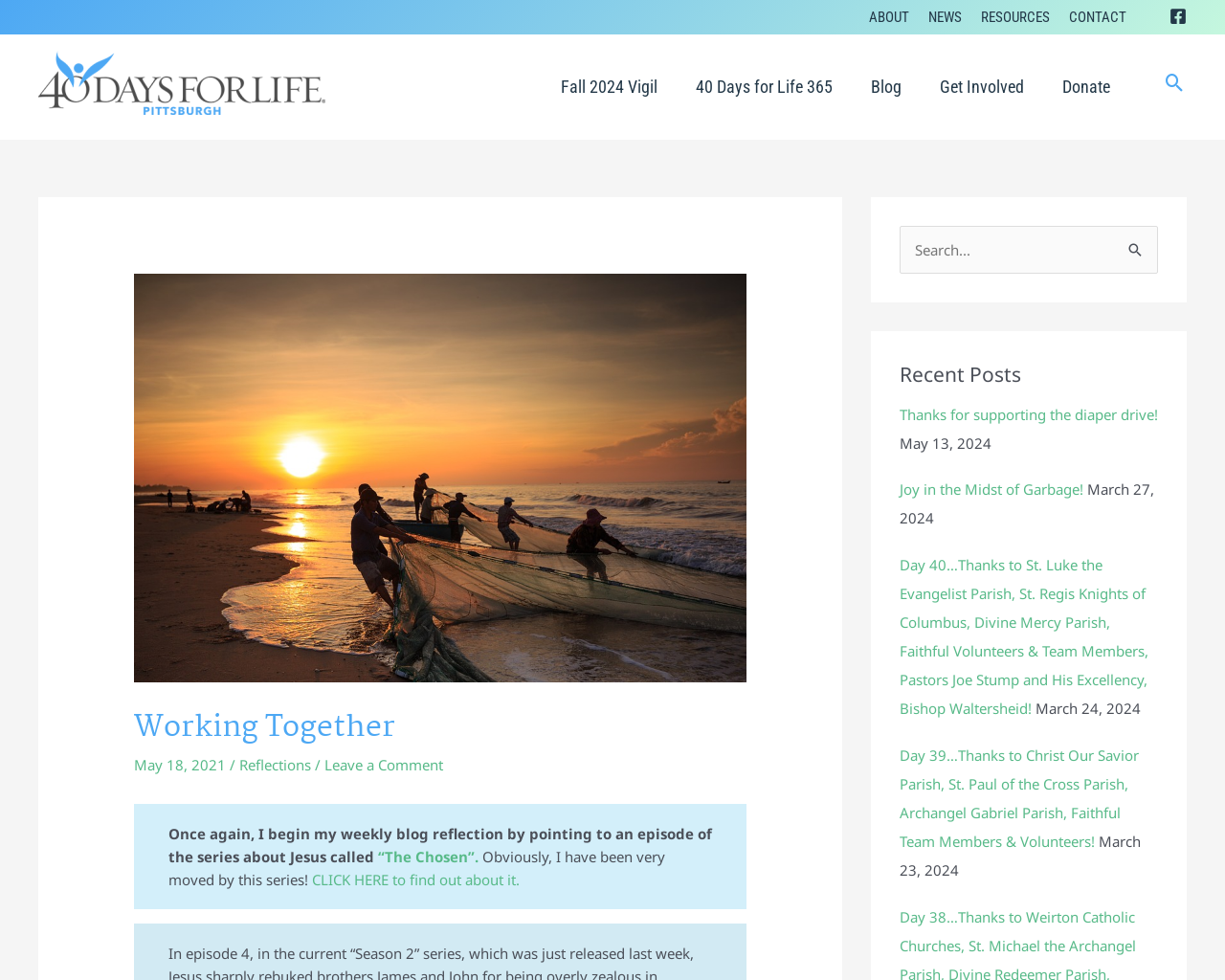Find the bounding box coordinates of the clickable element required to execute the following instruction: "Click on the ABOUT link". Provide the coordinates as four float numbers between 0 and 1, i.e., [left, top, right, bottom].

[0.698, 0.0, 0.746, 0.035]